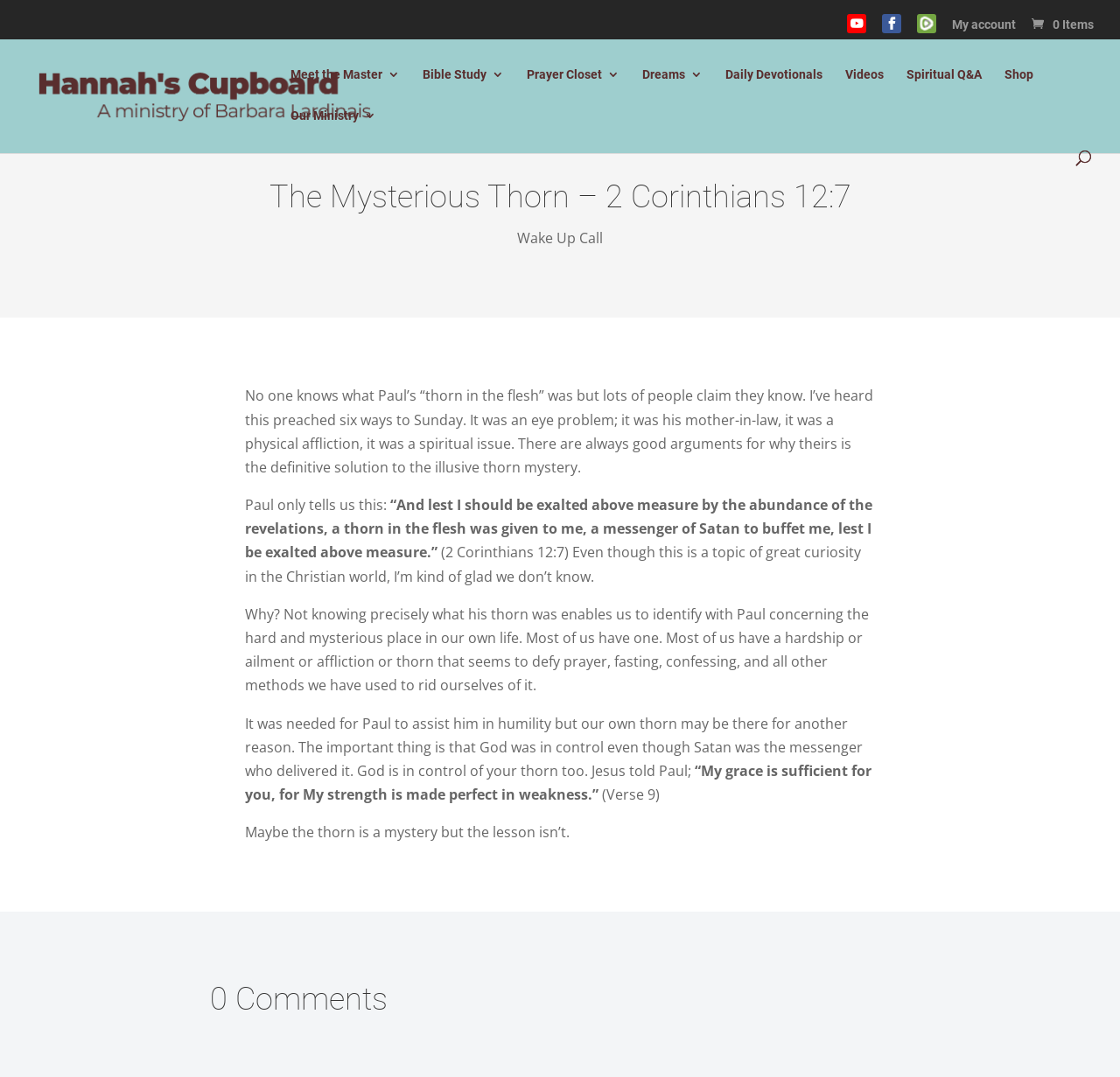Please answer the following question using a single word or phrase: 
What is the last sentence of the article?

Maybe the thorn is a mystery but the lesson isn’t.